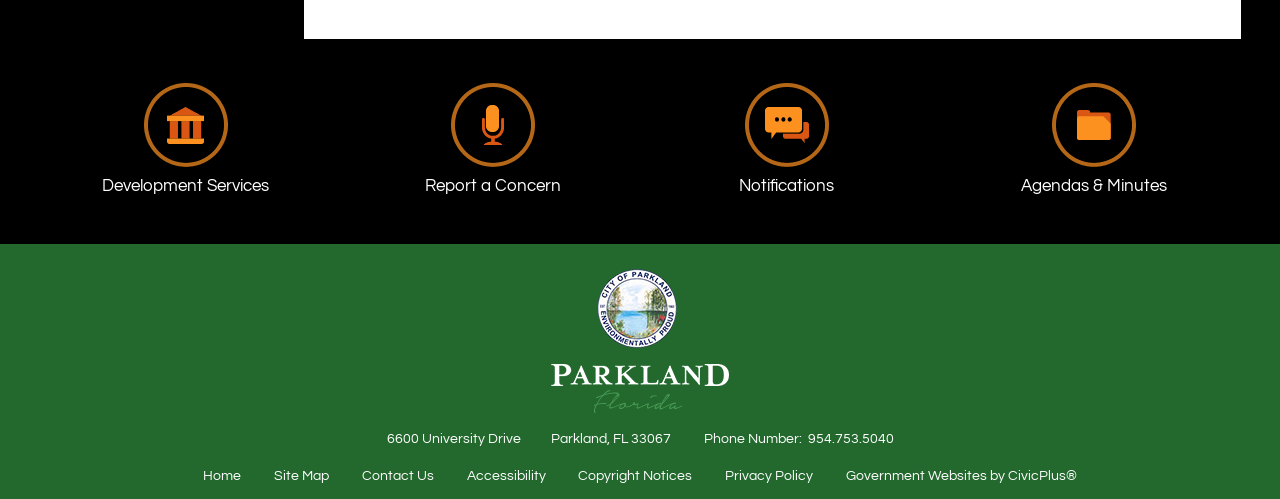Identify the bounding box coordinates of the element that should be clicked to fulfill this task: "Go to Home". The coordinates should be provided as four float numbers between 0 and 1, i.e., [left, top, right, bottom].

[0.159, 0.938, 0.188, 0.968]